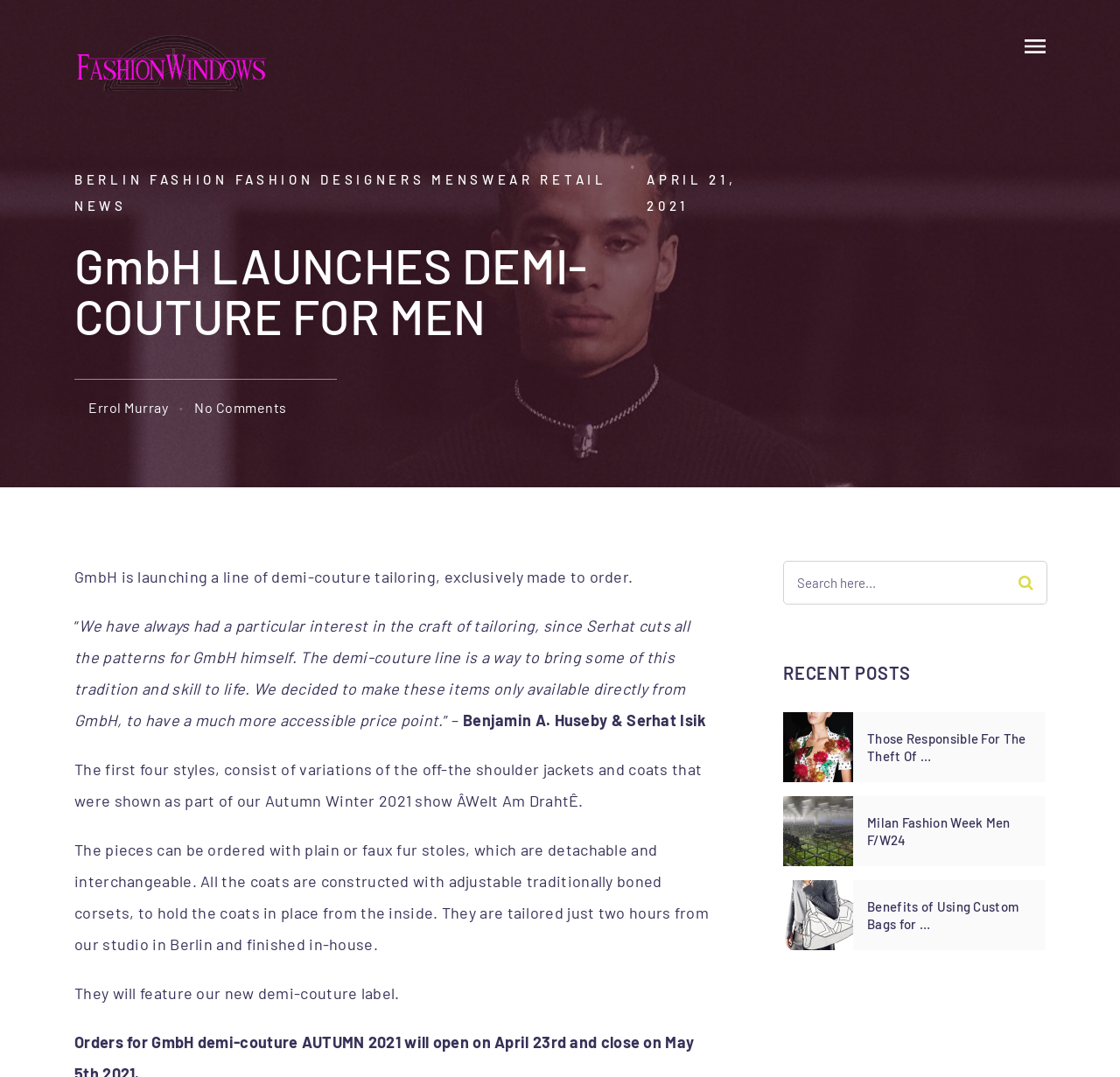Identify the bounding box coordinates of the specific part of the webpage to click to complete this instruction: "Search for something".

[0.7, 0.522, 0.934, 0.561]